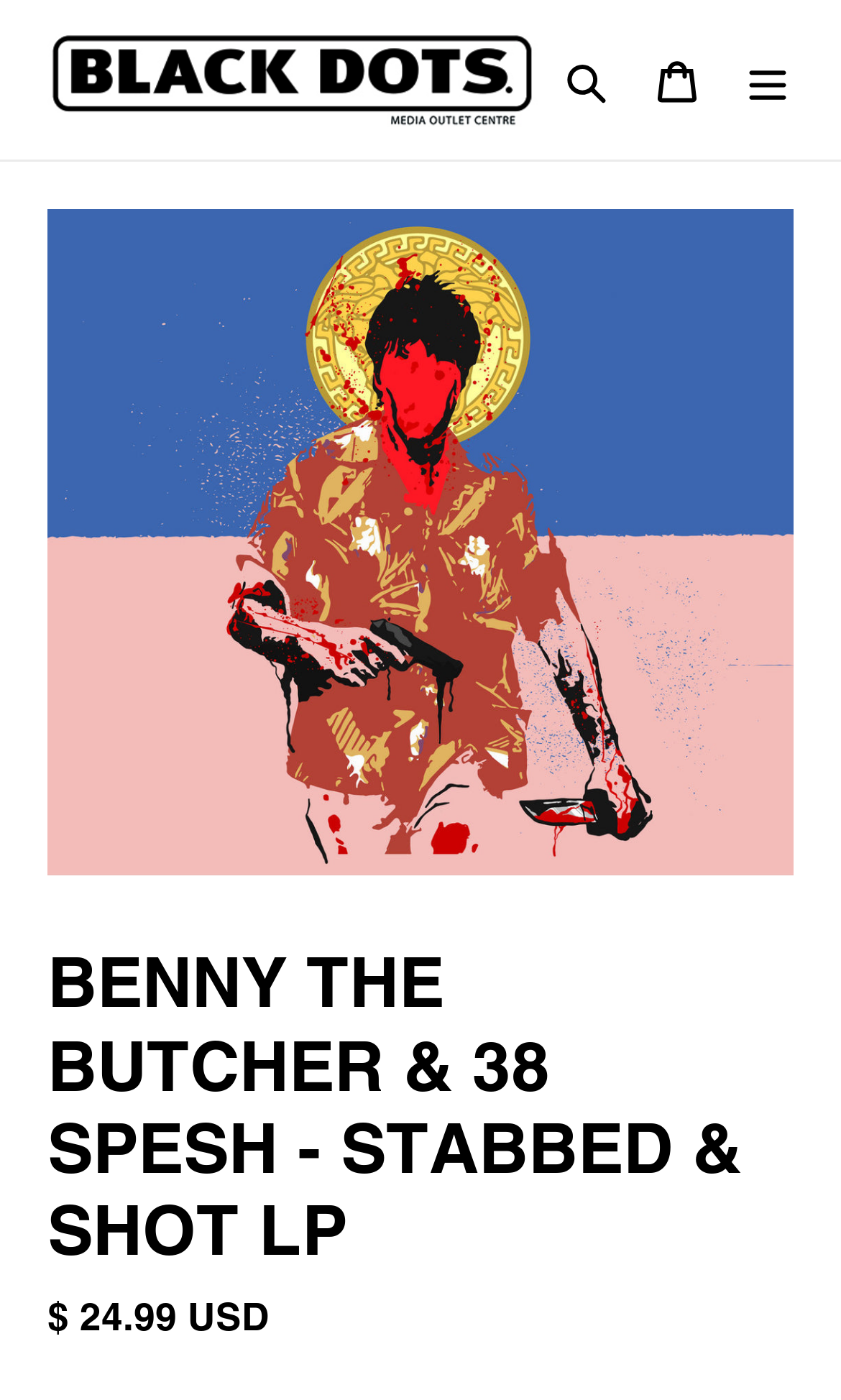Identify the bounding box of the UI component described as: "parent_node: Search aria-label="Menu"".

[0.859, 0.024, 0.967, 0.089]